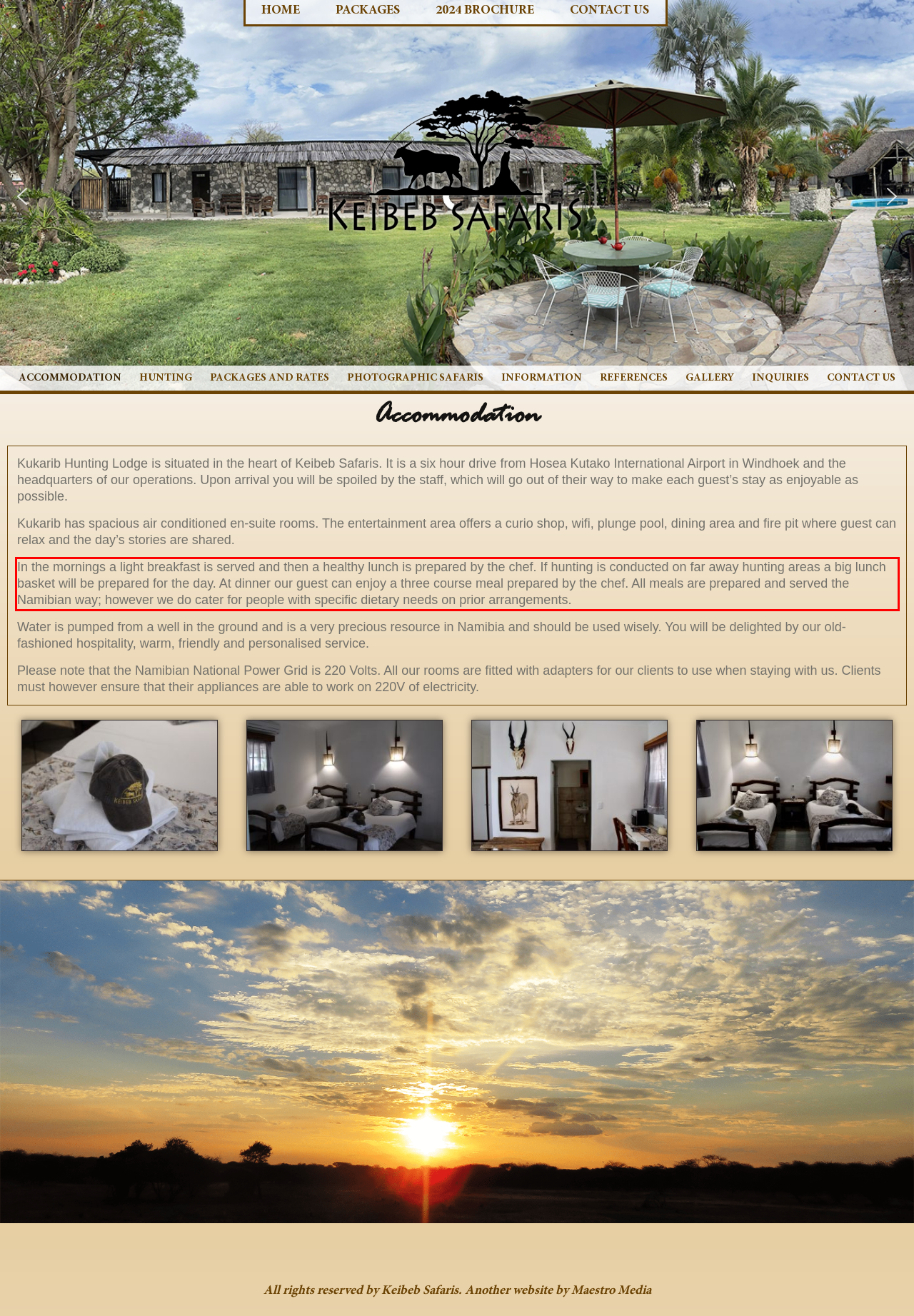Examine the webpage screenshot and use OCR to obtain the text inside the red bounding box.

In the mornings a light breakfast is served and then a healthy lunch is prepared by the chef. If hunting is conducted on far away hunting areas a big lunch basket will be prepared for the day. At dinner our guest can enjoy a three course meal prepared by the chef. All meals are prepared and served the Namibian way; however we do cater for people with specific dietary needs on prior arrangements.